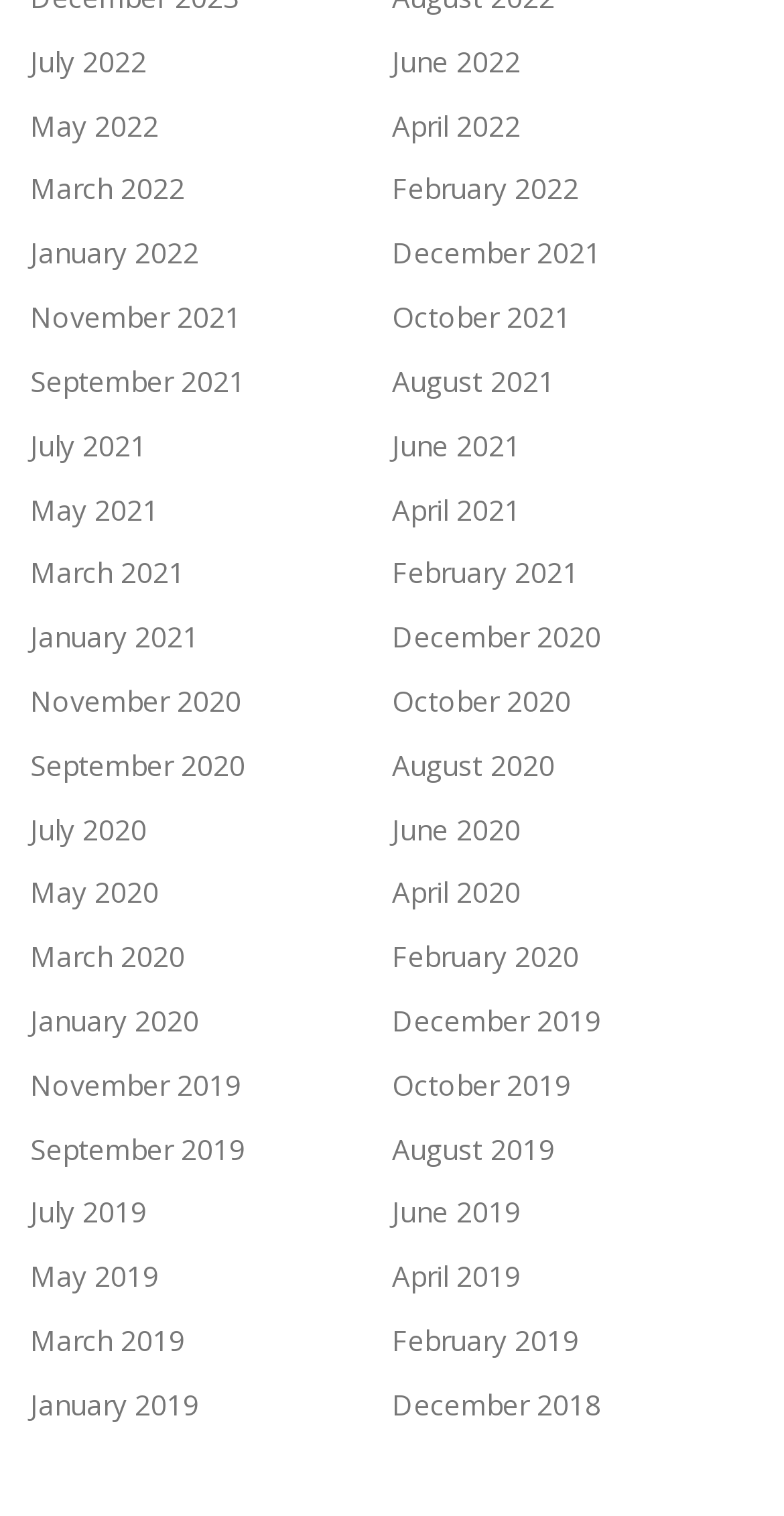Locate the bounding box coordinates of the region to be clicked to comply with the following instruction: "Go to World page". The coordinates must be four float numbers between 0 and 1, in the form [left, top, right, bottom].

None